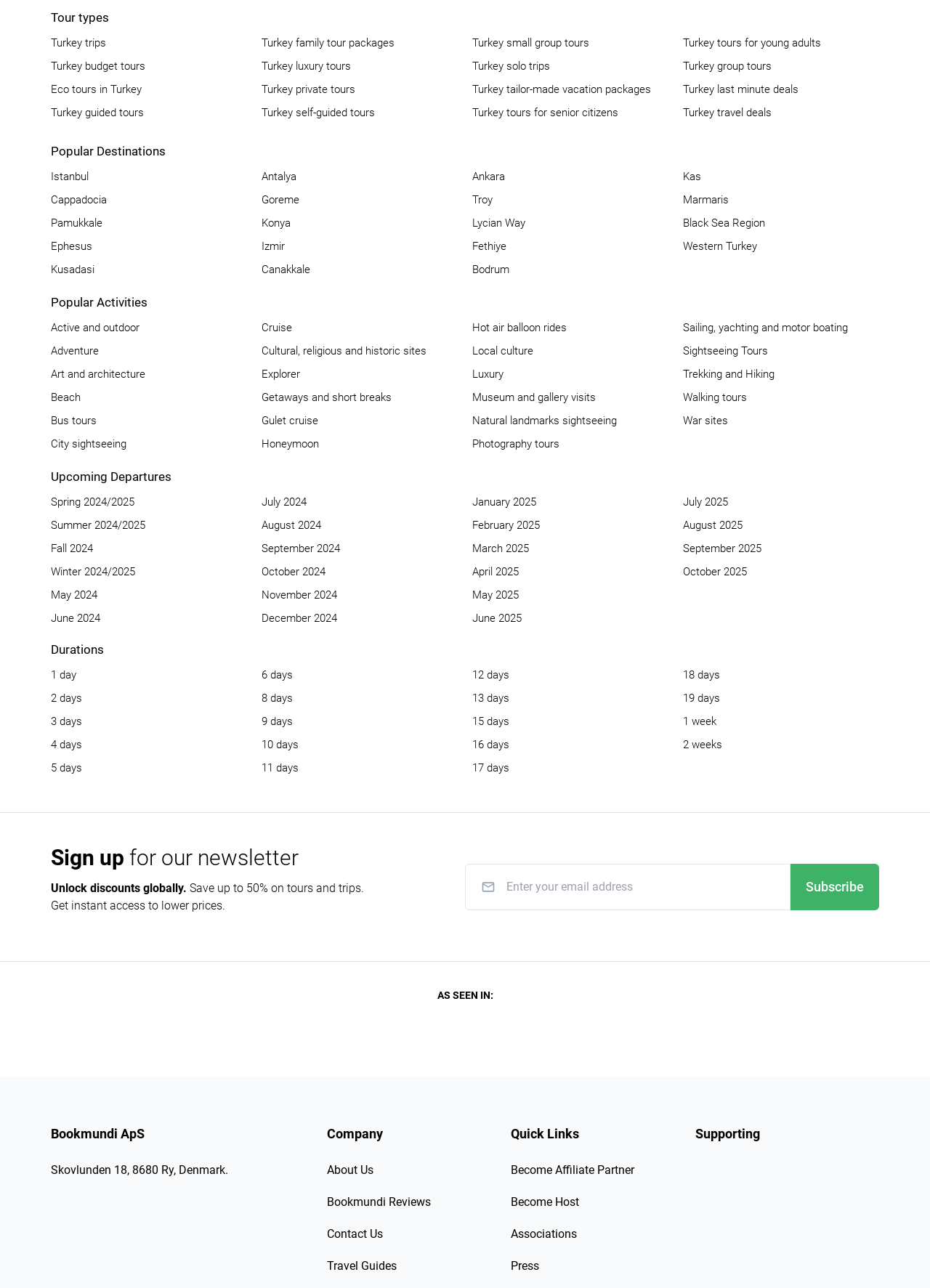Locate the bounding box coordinates of the UI element described by: "SUBSCRIBE NOW". The bounding box coordinates should consist of four float numbers between 0 and 1, i.e., [left, top, right, bottom].

None